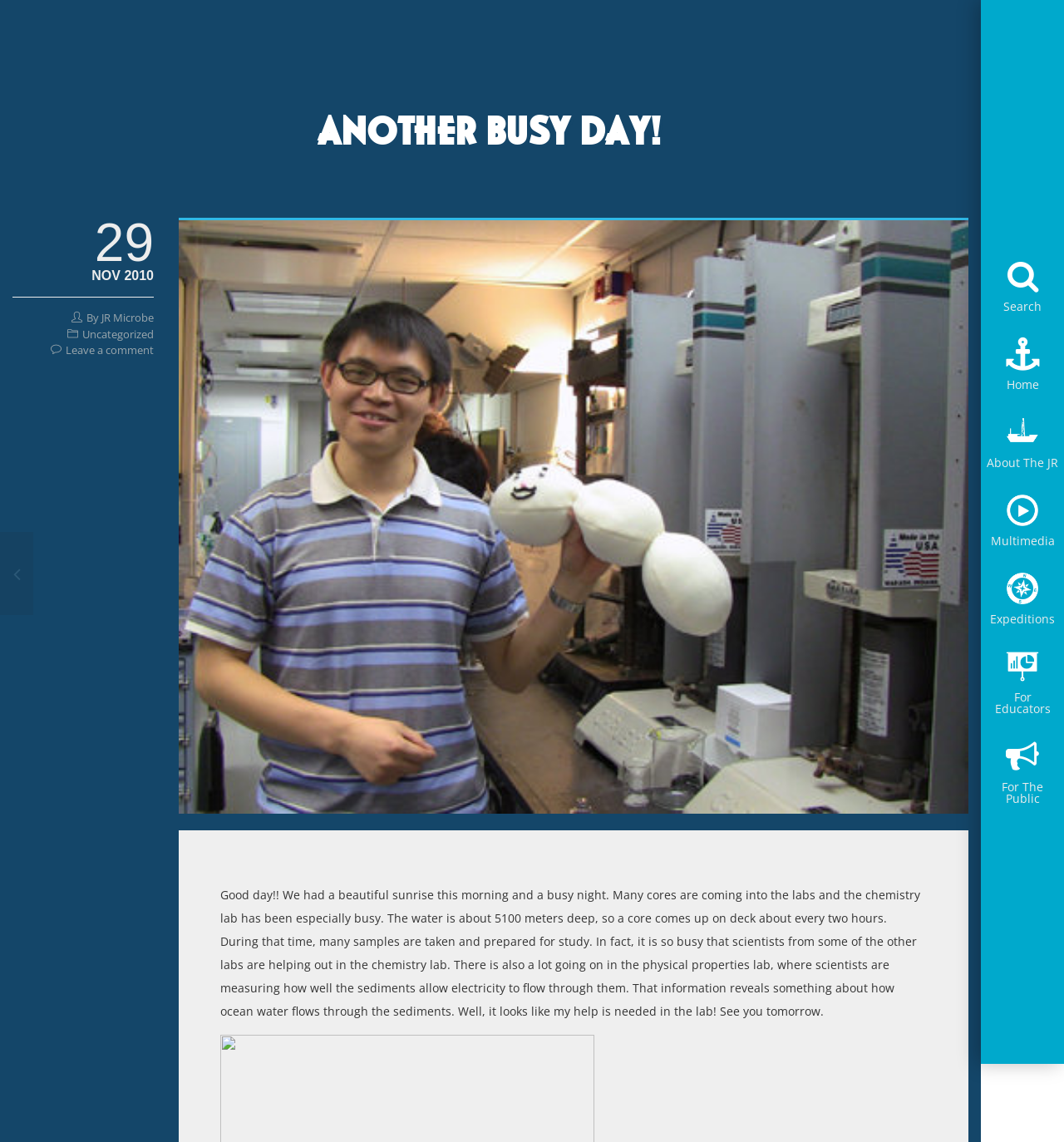How many links are in the top-right corner? Refer to the image and provide a one-word or short phrase answer.

5